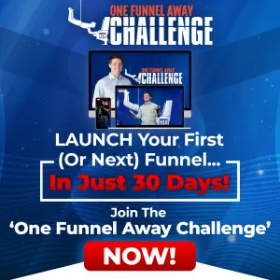What is the facilitator or coach doing in the image?
By examining the image, provide a one-word or phrase answer.

Standing confidently